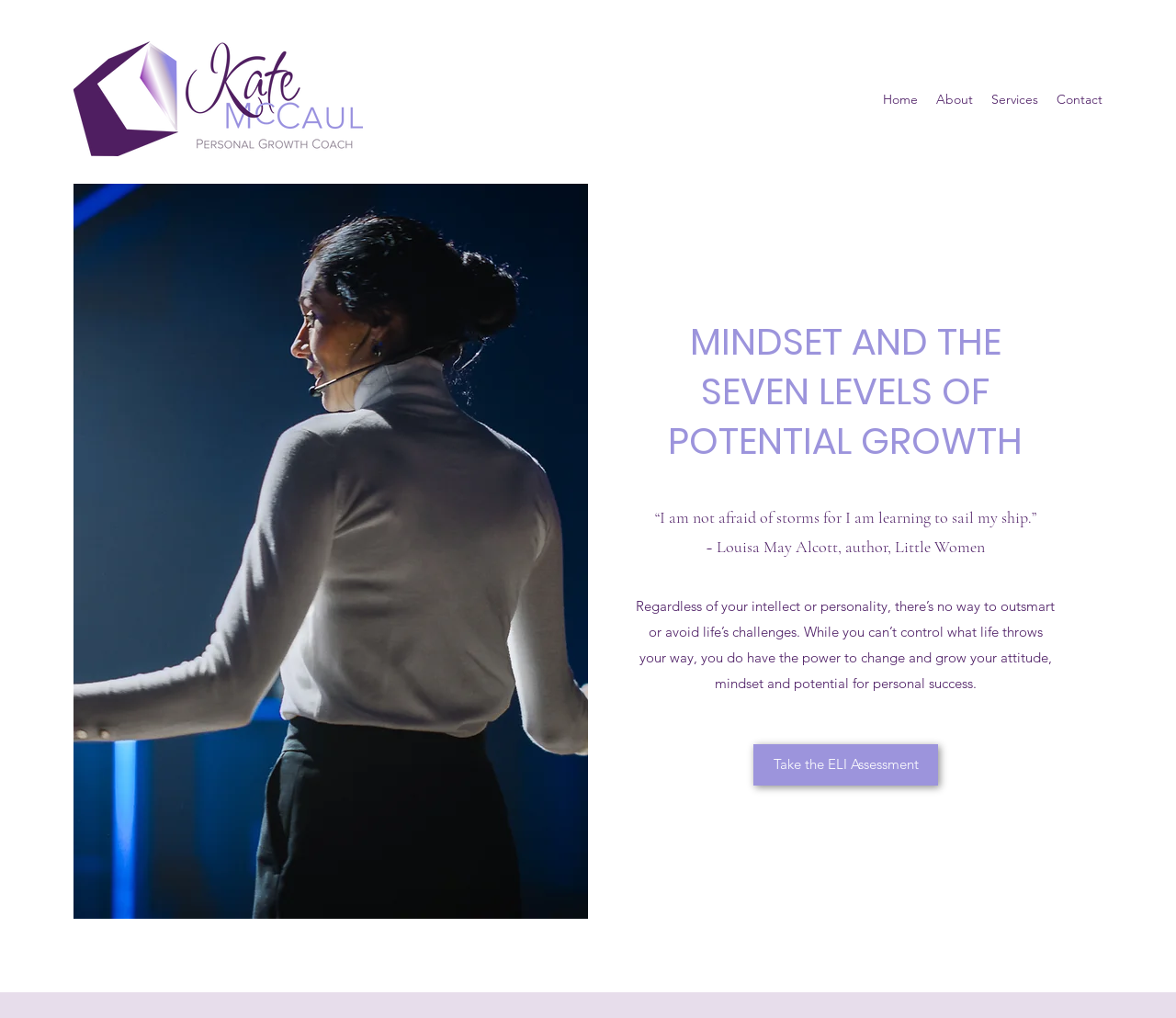What is the theme of the image on the webpage?
Look at the image and construct a detailed response to the question.

The image on the webpage is described as 'Motivational Speaker', suggesting that the theme of the image is motivational or inspirational, possibly related to personal growth or mindset coaching.